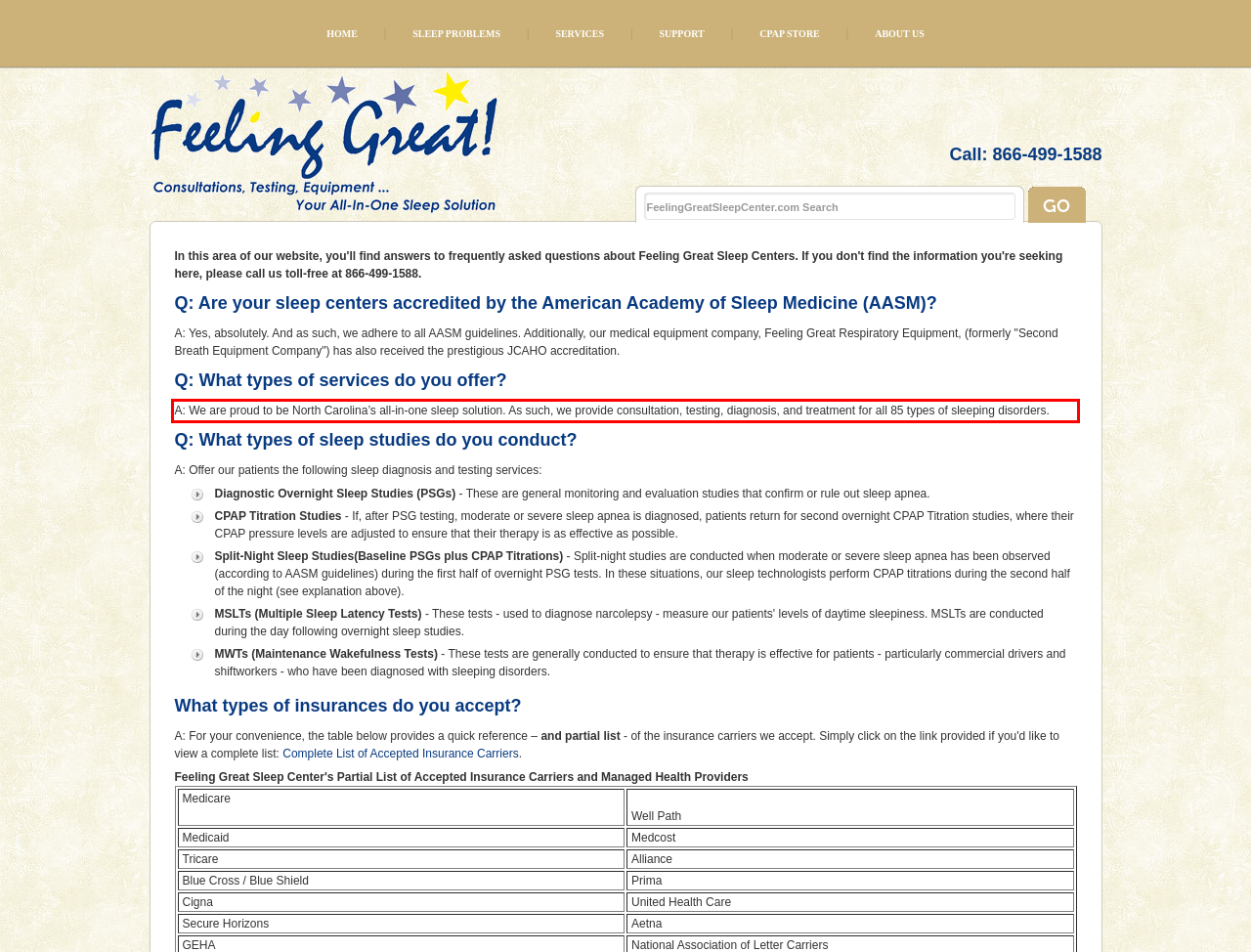Identify the text inside the red bounding box on the provided webpage screenshot by performing OCR.

A: We are proud to be North Carolina’s all-in-one sleep solution. As such, we provide consultation, testing, diagnosis, and treatment for all 85 types of sleeping disorders.